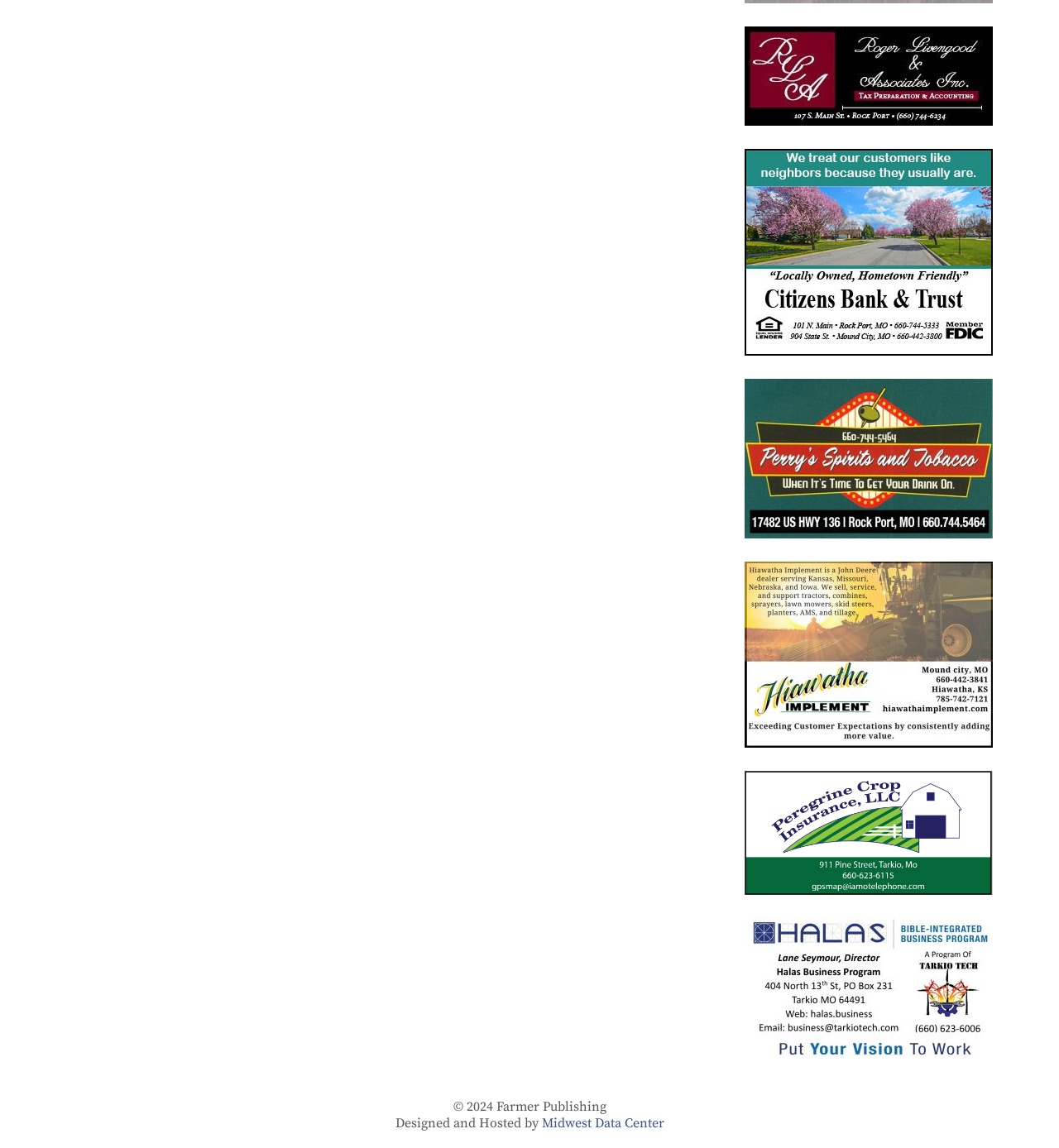From the element description: "Farmer Publishing", extract the bounding box coordinates of the UI element. The coordinates should be expressed as four float numbers between 0 and 1, in the order [left, top, right, bottom].

[0.468, 0.957, 0.572, 0.971]